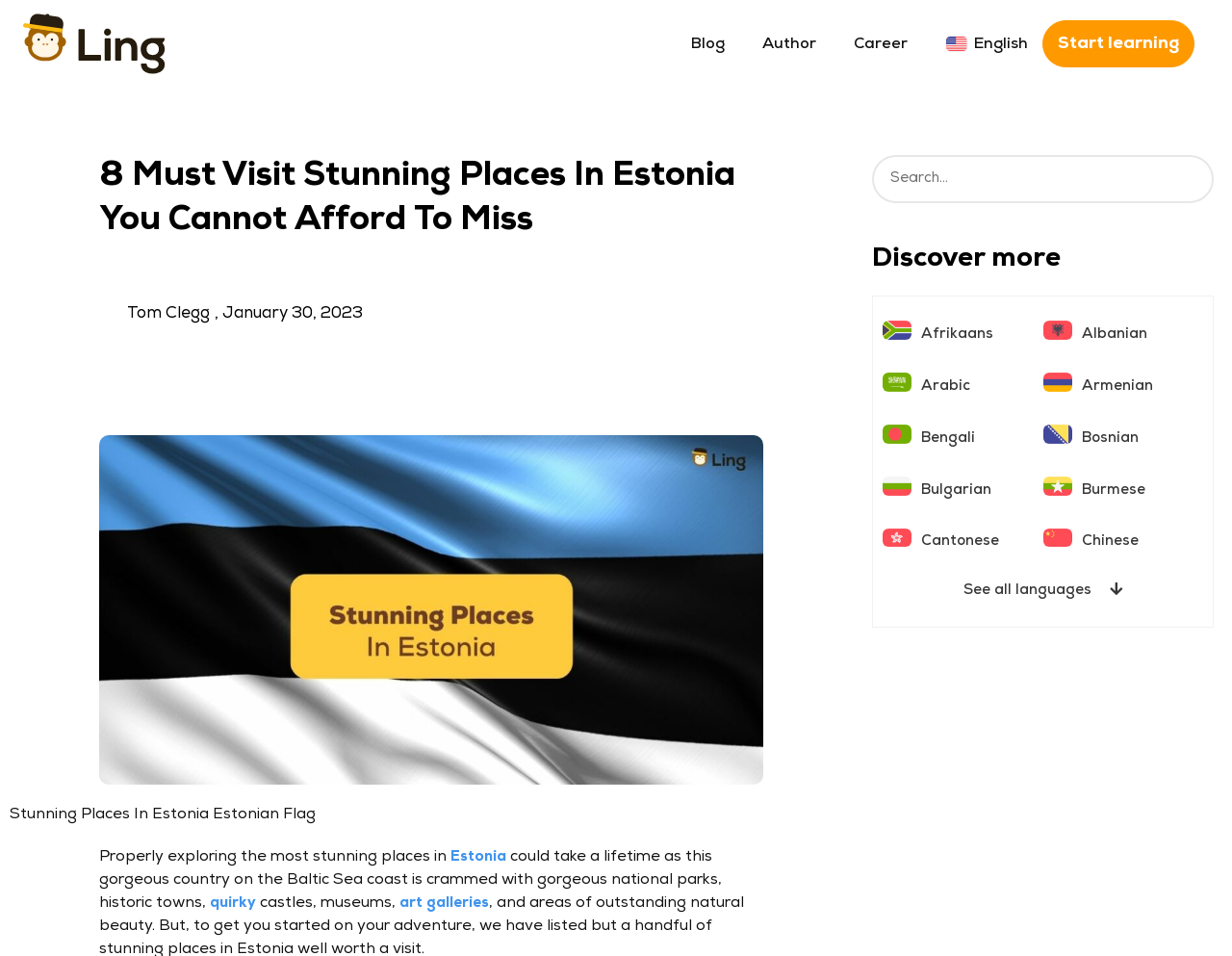Please provide a comprehensive response to the question below by analyzing the image: 
How many languages are available on this website?

I counted the number of language options available on the webpage, and there are multiple languages listed, including Afrikaans, Albanian, Arabic, Armenian, Bengali, Bosnian, Bulgarian, Burmese, Cantonese, Chinese, and more.